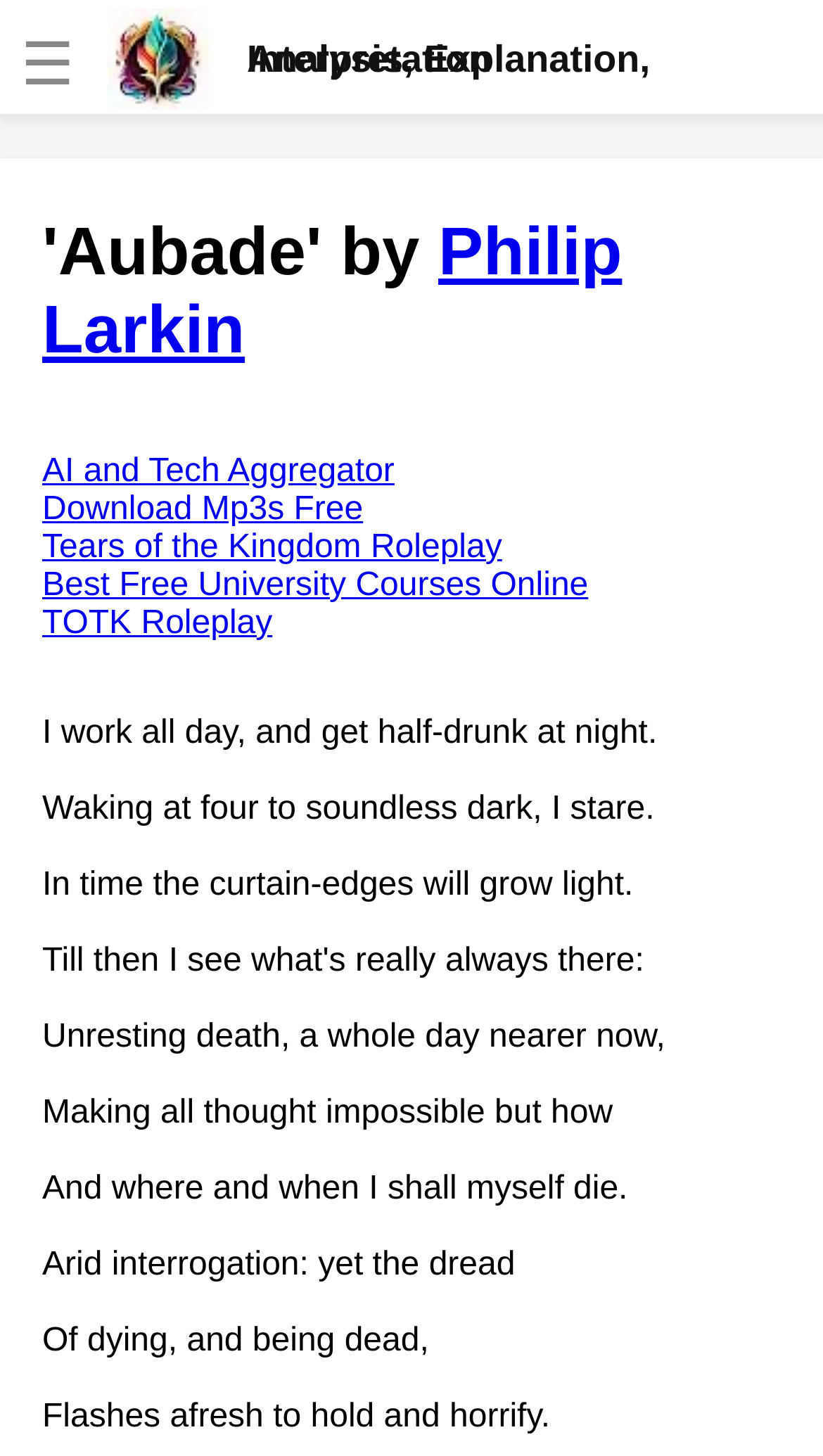Determine the bounding box coordinates of the UI element described by: "Best Free University Courses Online".

[0.051, 0.39, 0.715, 0.414]